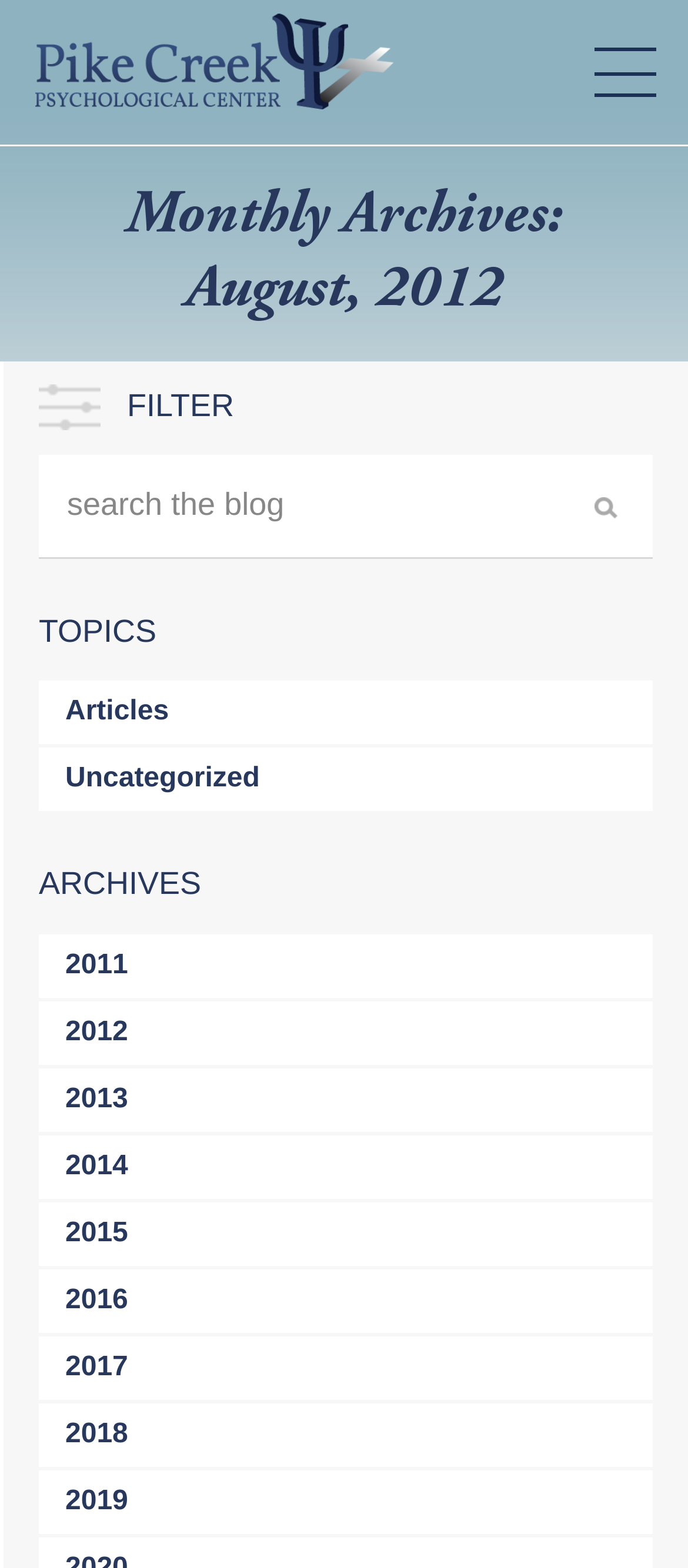Explain the webpage in detail, including its primary components.

The webpage appears to be an archive page for a blog or website, specifically for the month of August 2012. At the top left, there is a link, and to the right of it, a button. Below these elements, there is a heading that reads "Monthly Archives: August, 2012". 

On the left side of the page, there is a search bar with a label "Search for:" and a search button. Above the search bar, there are three headings: "FILTER", "TOPICS", and "ARCHIVES". 

Under the "TOPICS" heading, there are two links: "Articles" and "Uncategorized". Below the "ARCHIVES" heading, there are links to yearly archives from 2011 to 2019. These links are arranged vertically, with the earliest year at the top and the latest year at the bottom.